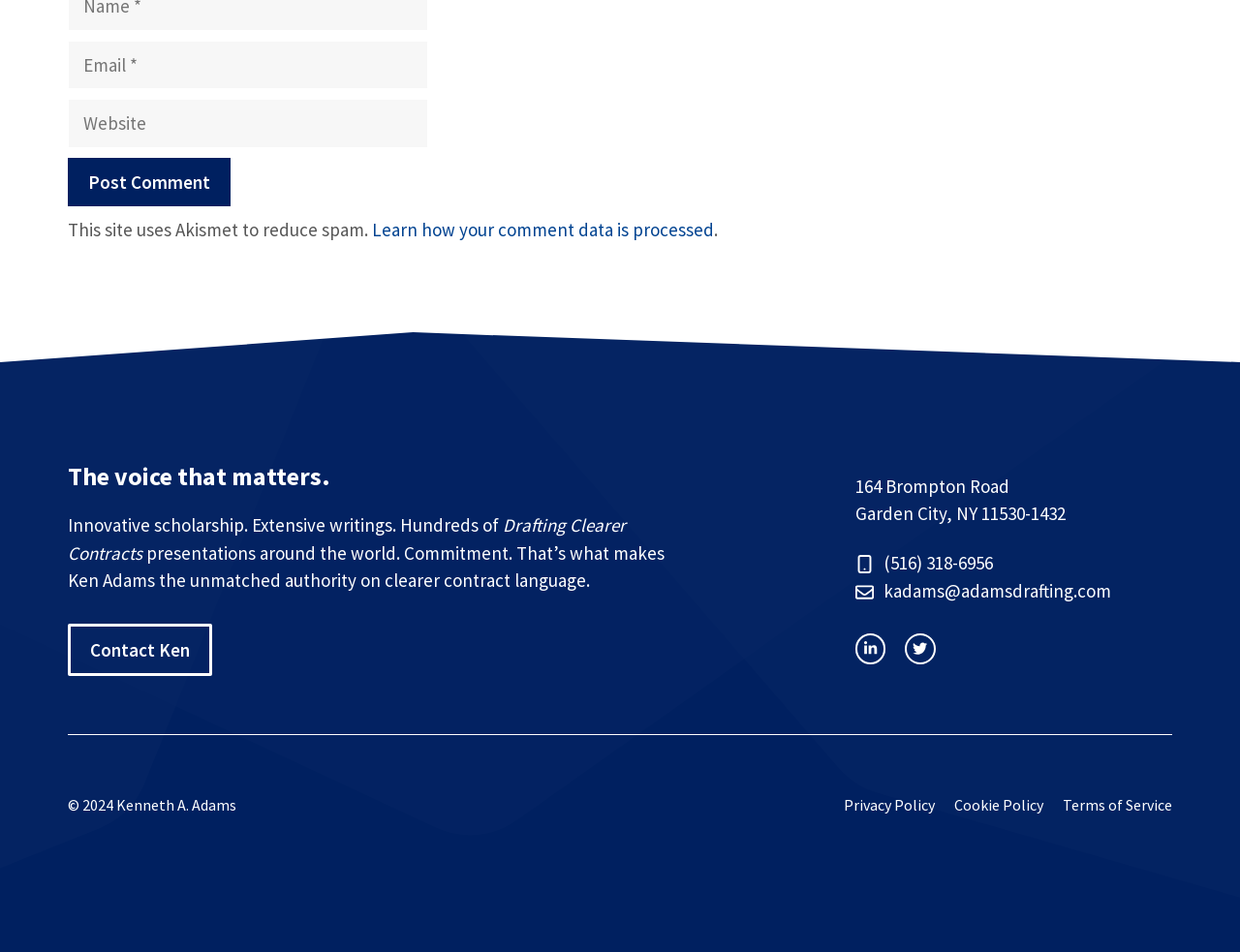How can you contact Ken Adams via email?
Based on the image, provide a one-word or brief-phrase response.

kadams@adamsdrafting.com